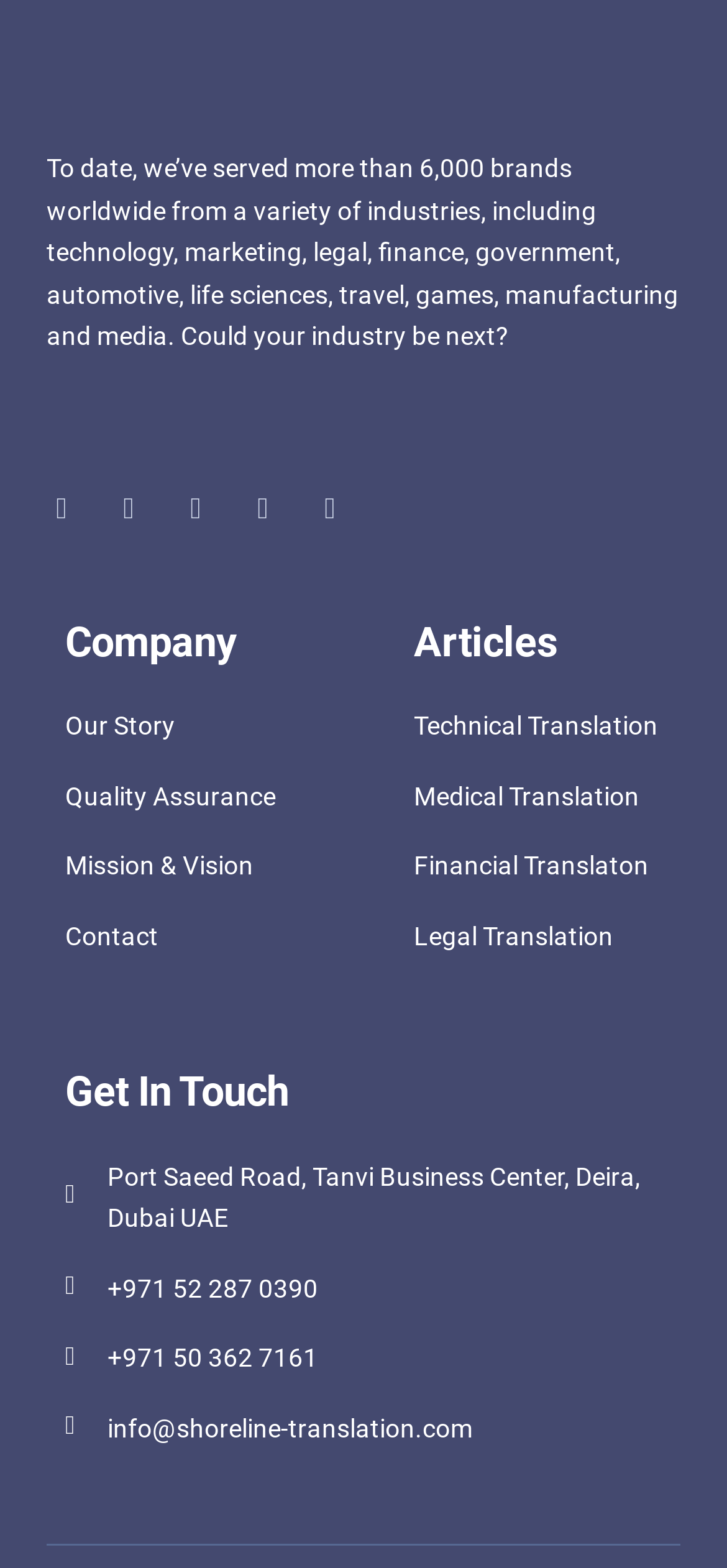How many links are there under 'Company'?
Please analyze the image and answer the question with as much detail as possible.

I looked at the links under the 'Company' heading and counted four links, which are 'Our Story', 'Quality Assurance', 'Mission & Vision', and 'Contact'.